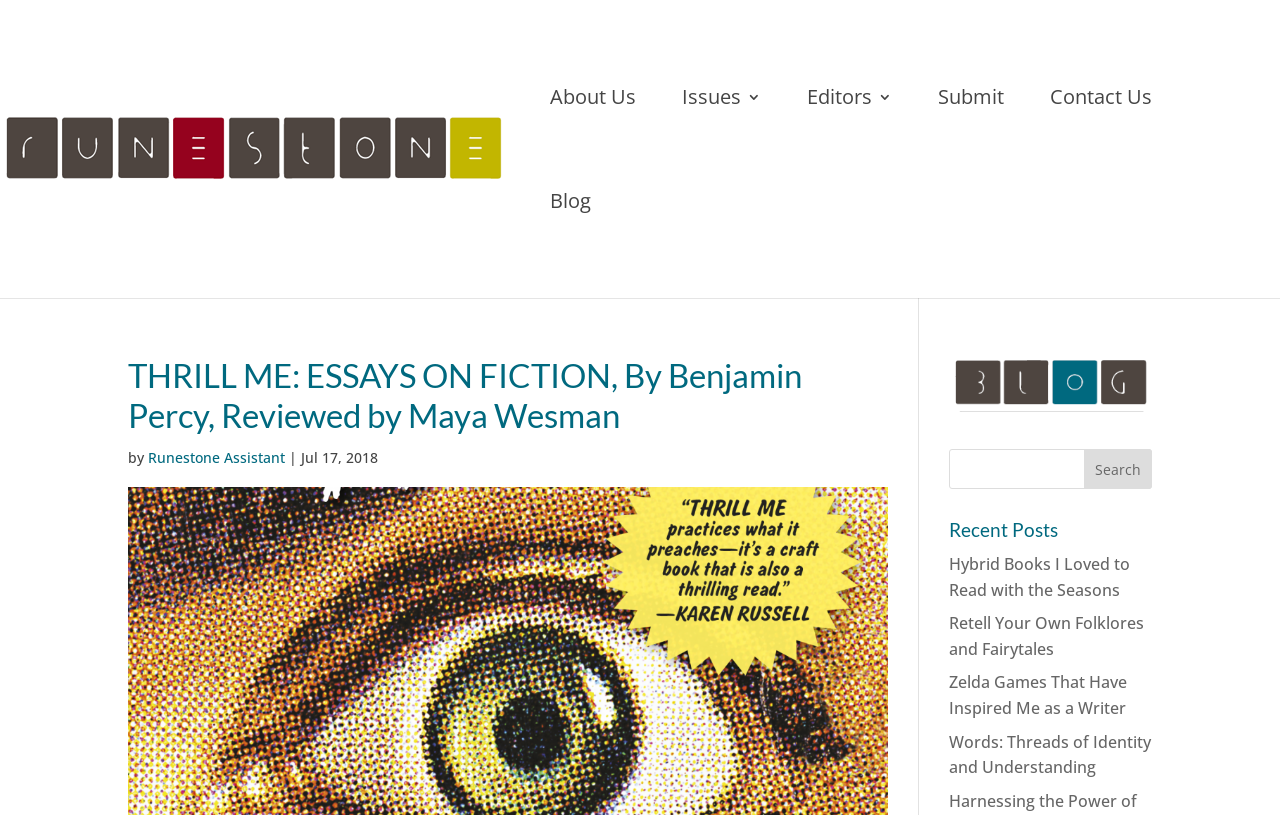Given the element description: "value="Search"", predict the bounding box coordinates of the UI element it refers to, using four float numbers between 0 and 1, i.e., [left, top, right, bottom].

[0.847, 0.551, 0.9, 0.6]